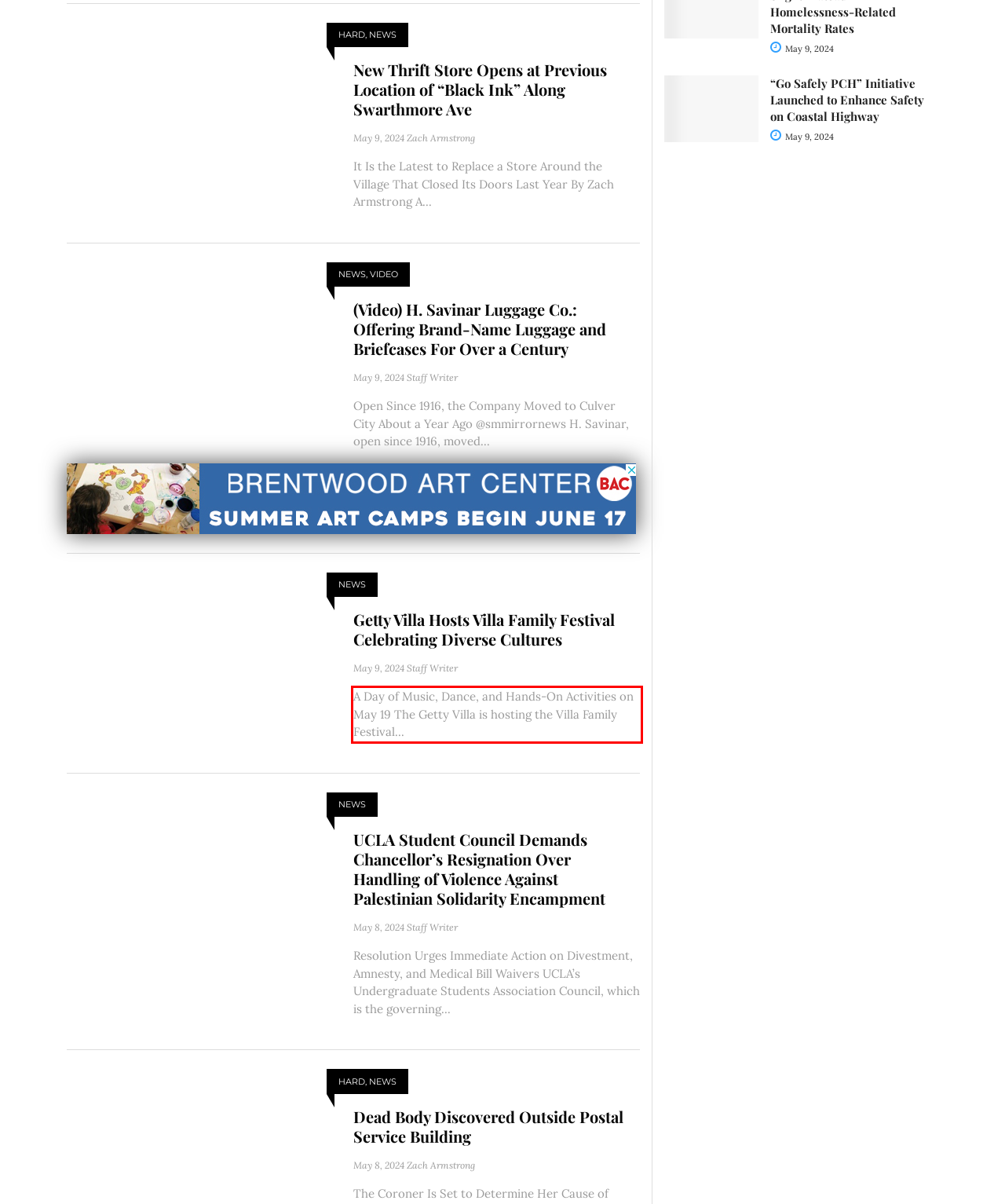Examine the screenshot of the webpage, locate the red bounding box, and generate the text contained within it.

A Day of Music, Dance, and Hands-On Activities on May 19 The Getty Villa is hosting the Villa Family Festival...